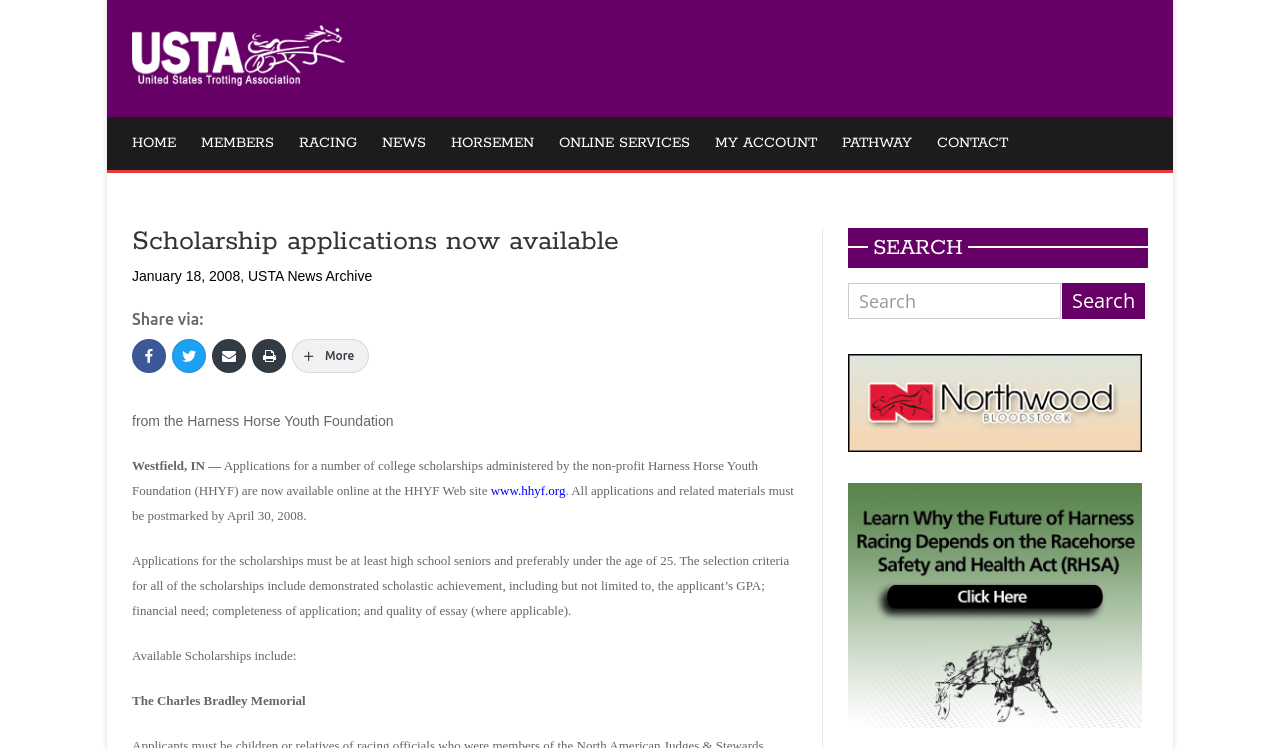Can you find the bounding box coordinates for the element to click on to achieve the instruction: "Visit USTA News Archive"?

[0.194, 0.359, 0.291, 0.38]